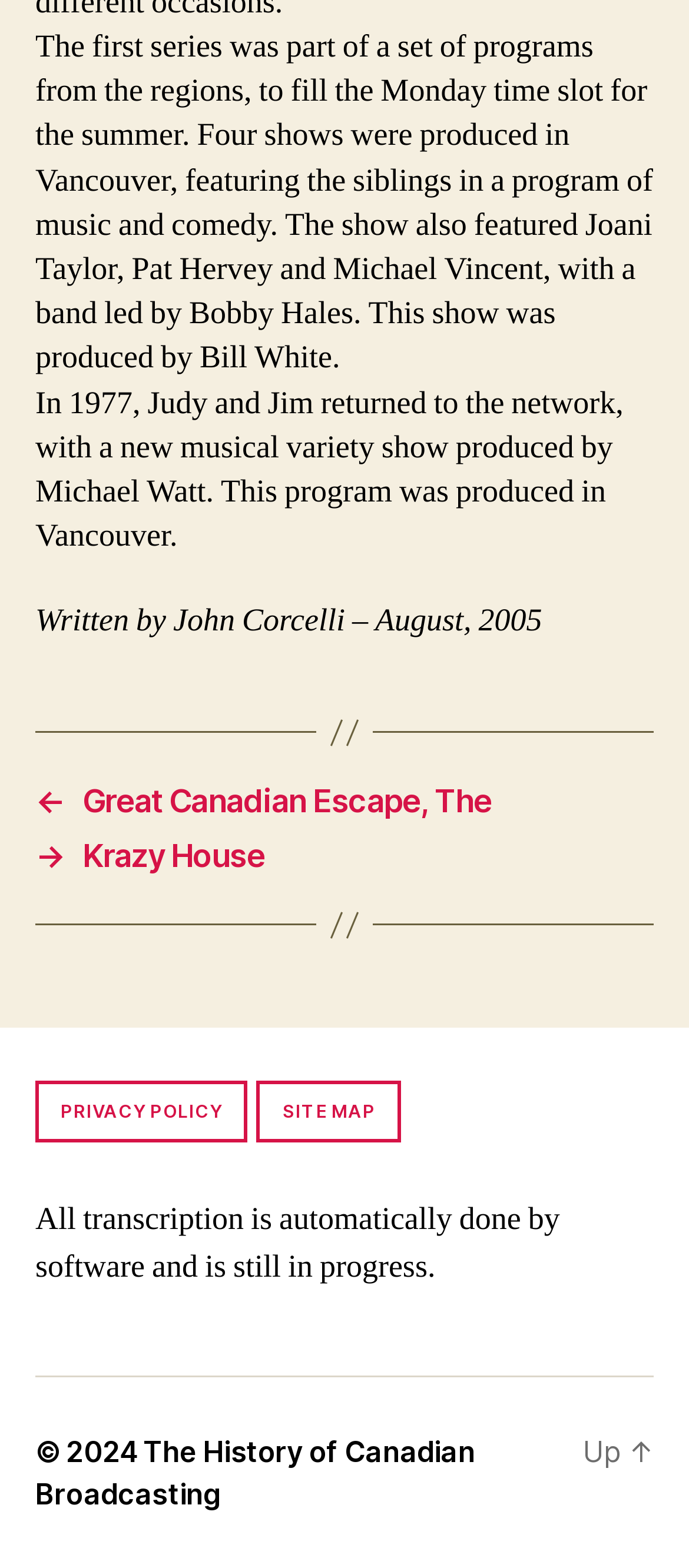Provide a one-word or brief phrase answer to the question:
What is the topic of the first series?

Music and comedy